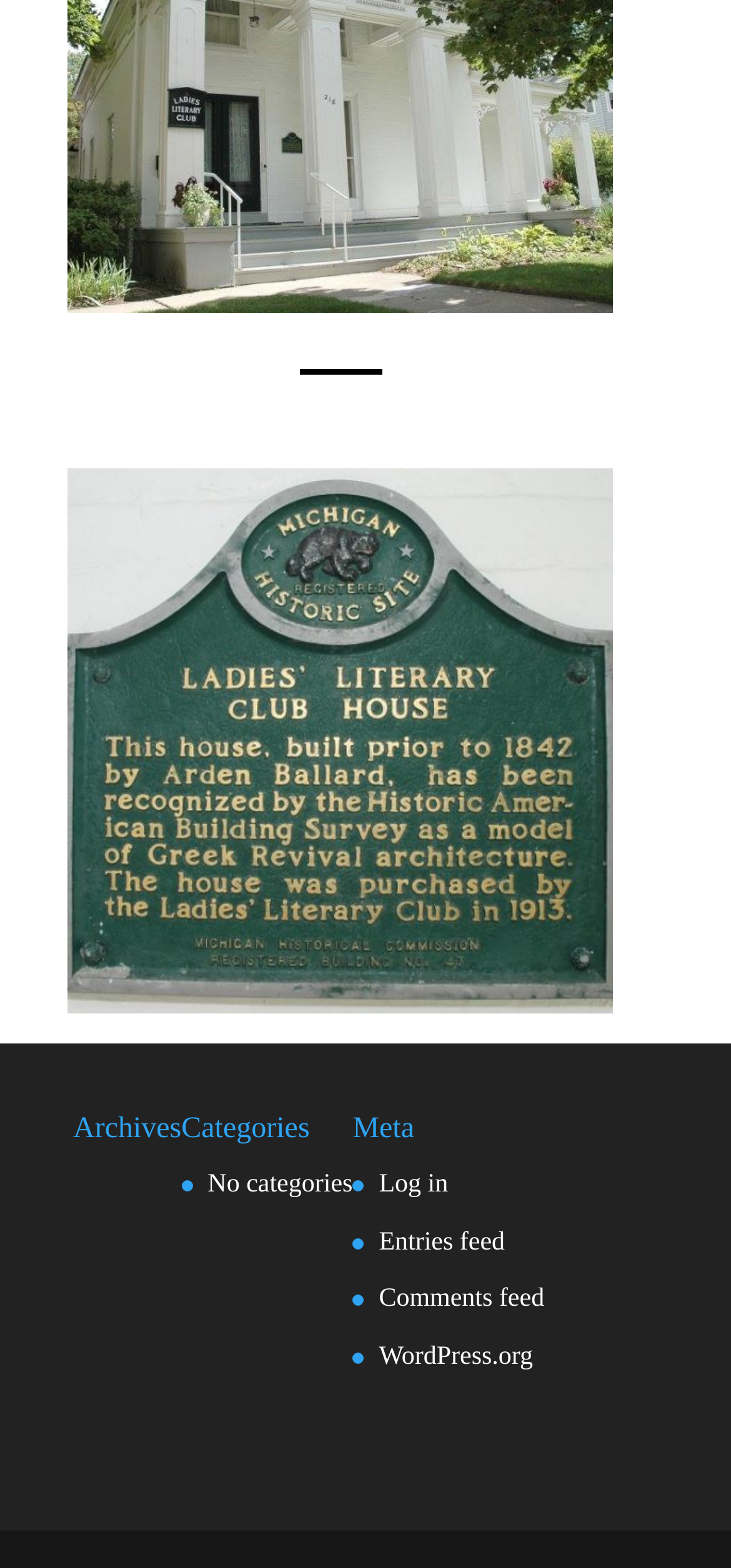What is above the 'Categories' heading? Examine the screenshot and reply using just one word or a brief phrase.

Image